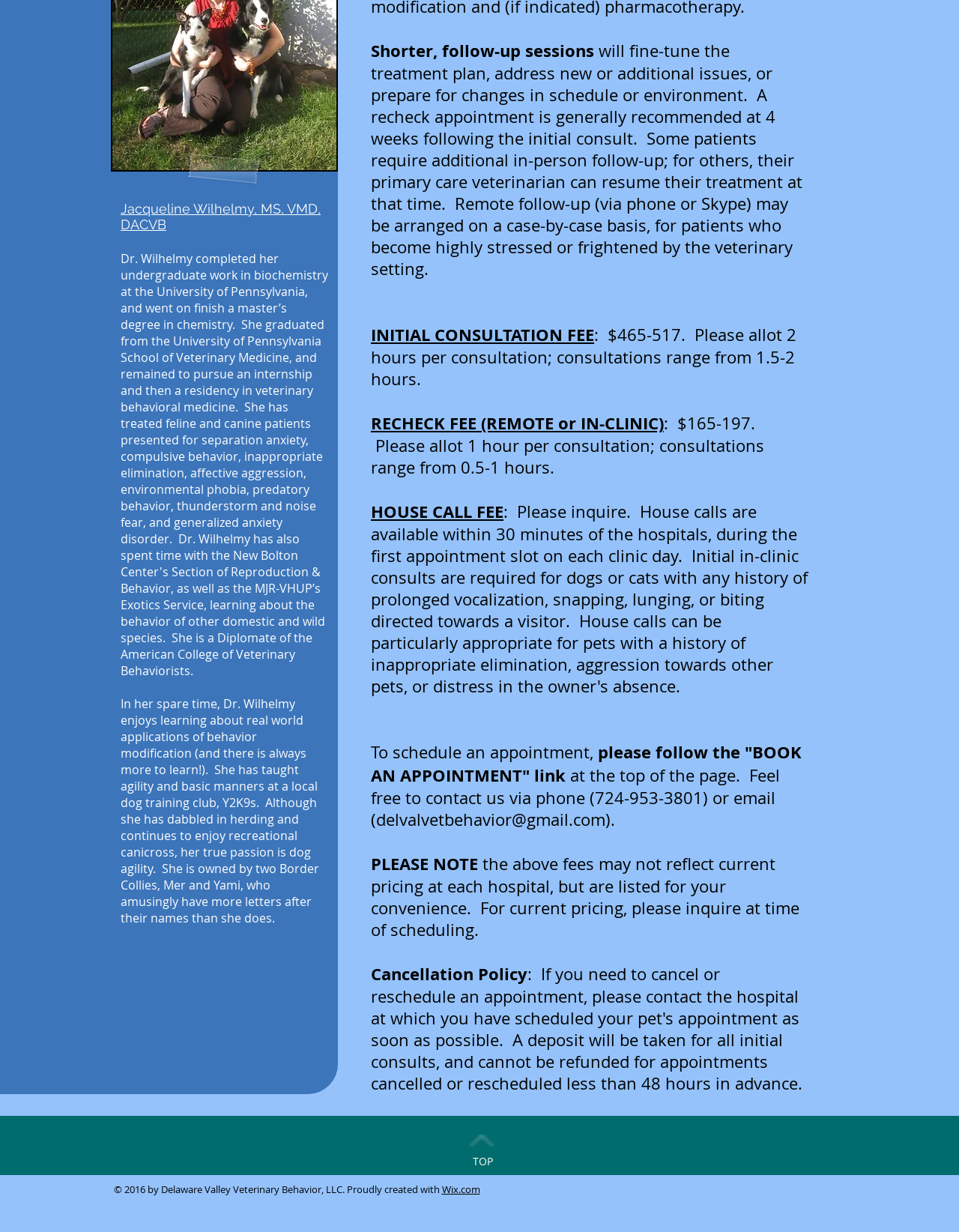Using the format (top-left x, top-left y, bottom-right x, bottom-right y), provide the bounding box coordinates for the described UI element. All values should be floating point numbers between 0 and 1: aria-label="Facebook Social Icon"

[0.809, 0.96, 0.827, 0.974]